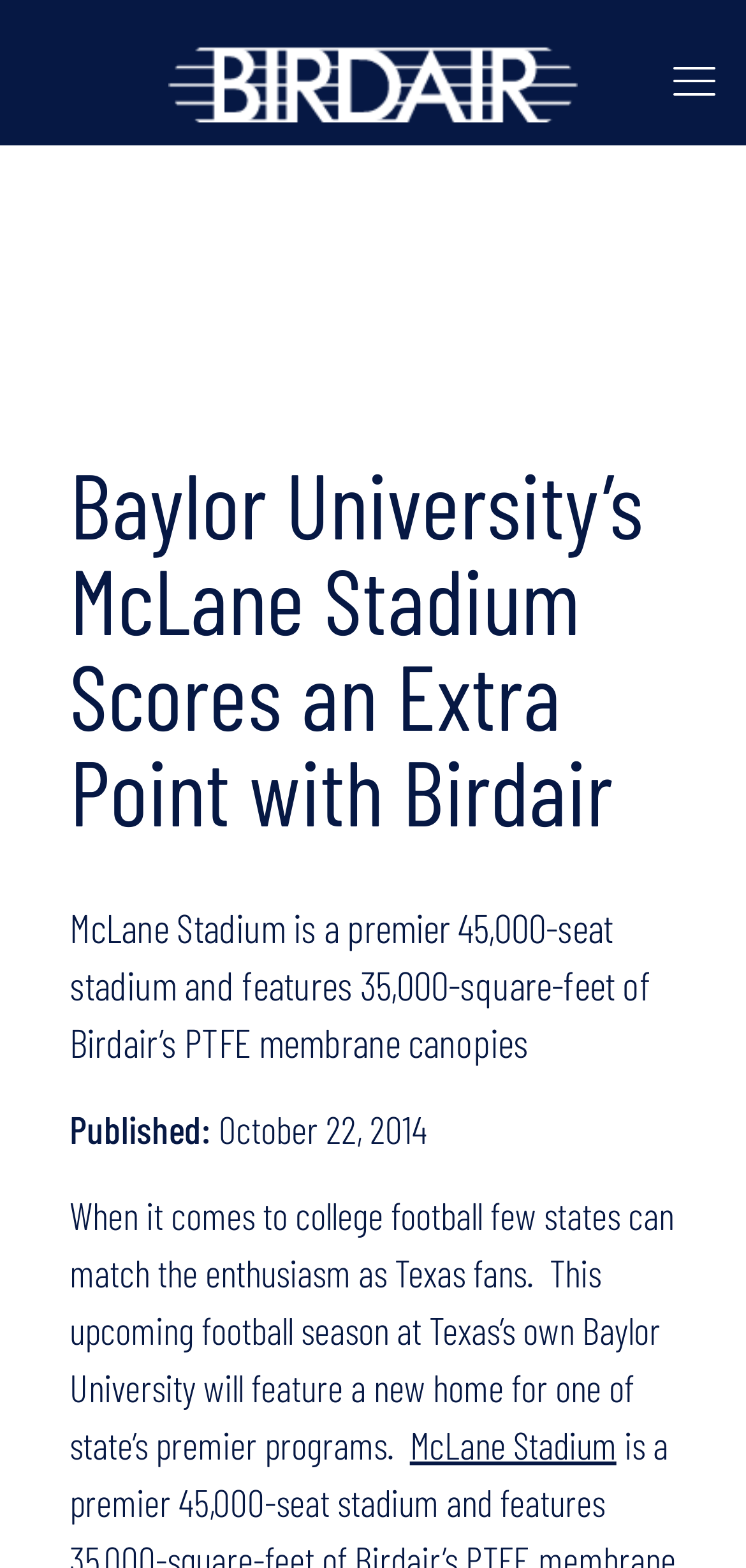Detail the webpage's structure and highlights in your description.

The webpage is about Baylor University's McLane Stadium, featuring a premier 45,000-seat stadium with 35,000-square-feet of Birdair's PTFE membrane canopies. At the top, there is a heading with the title "Baylor University's McLane Stadium Scores an Extra Point with Birdair" and a link to "Birdair" on the right side of it. Below the title, there is another heading that summarizes the stadium's features.

On the top-right corner, there is a small icon represented by "\ue960". Below the headings, there is a section with a "Published" label and a date "October 22, 2014" next to it. 

The main content of the webpage starts with a paragraph of text that discusses the enthusiasm of college football fans in Texas and introduces Baylor University's new home stadium. Within this paragraph, there is a link to "McLane Stadium" near the end of the text.